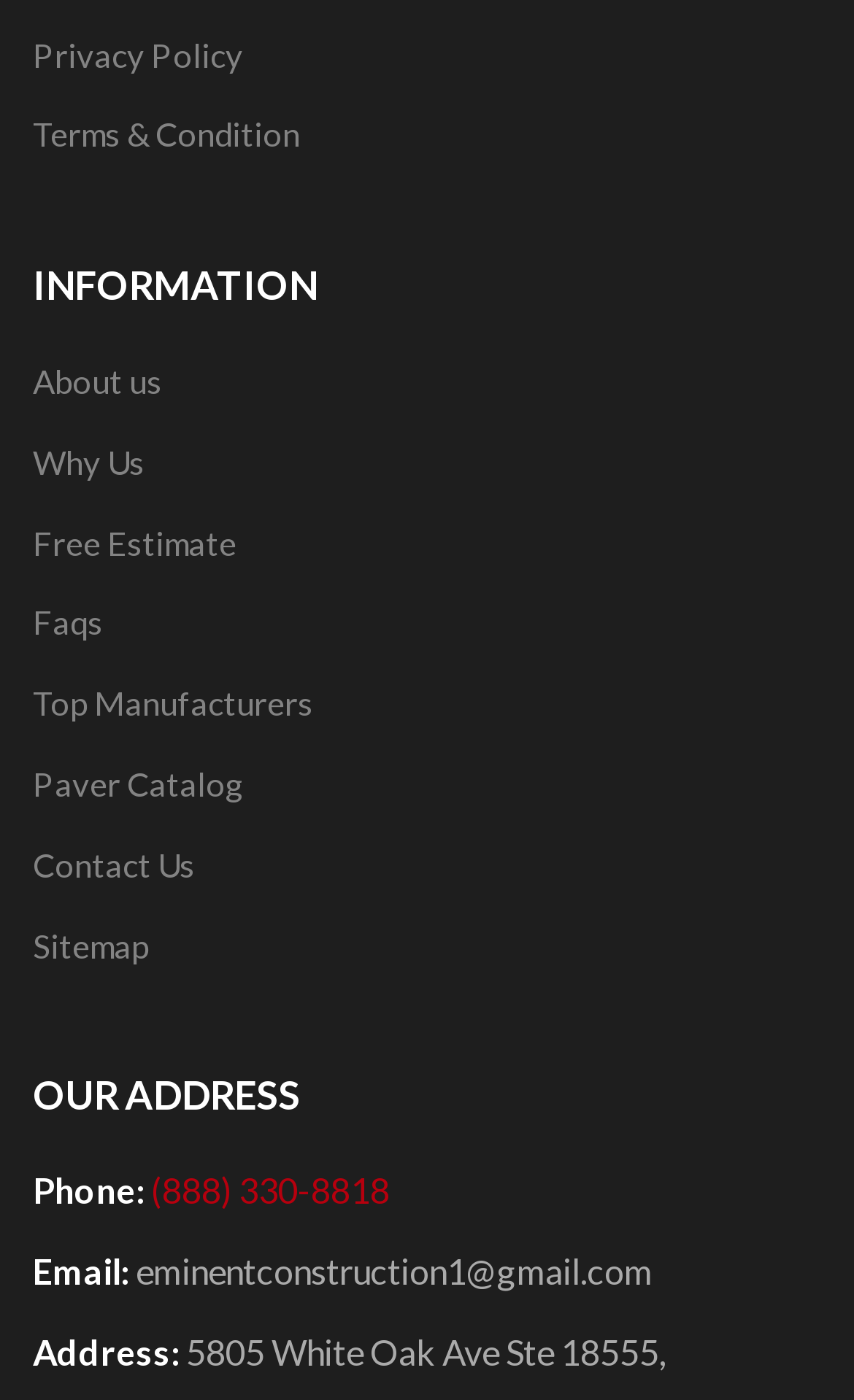Identify the bounding box of the HTML element described as: "Terms & Condition".

[0.038, 0.082, 0.351, 0.11]